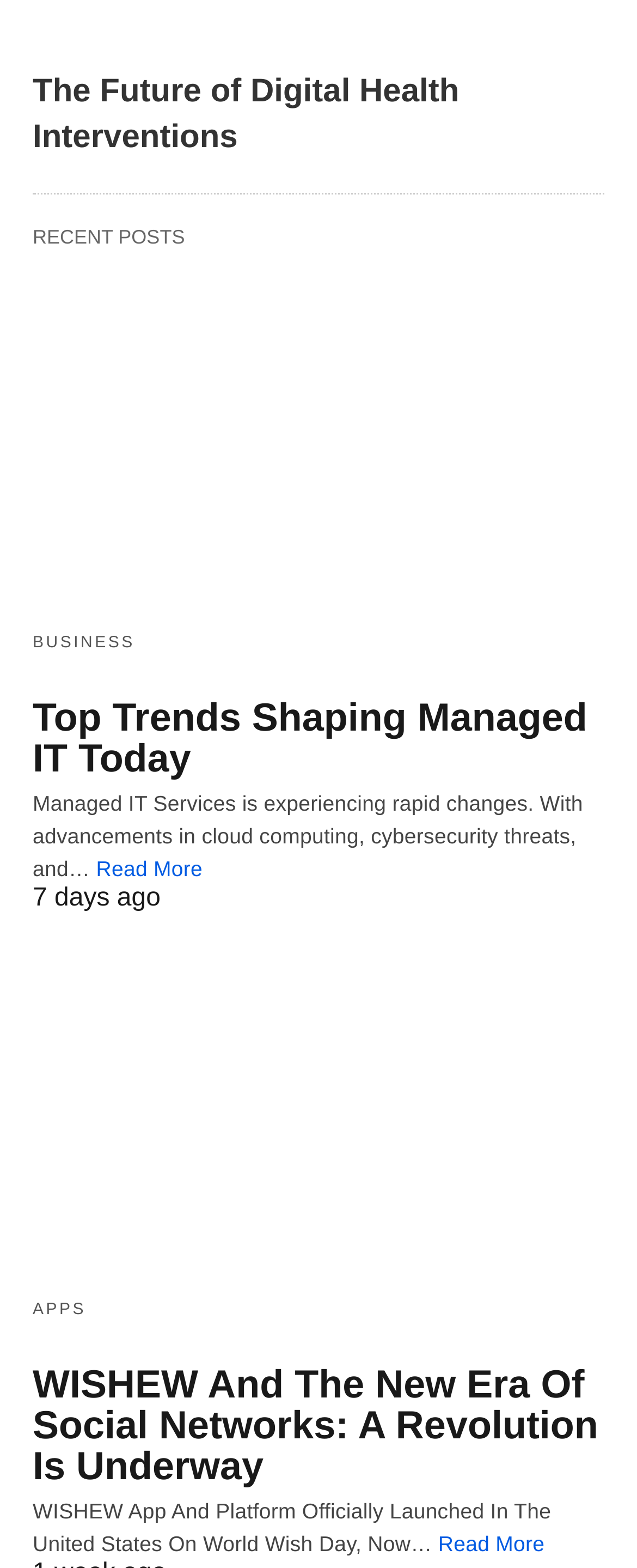Please give the bounding box coordinates of the area that should be clicked to fulfill the following instruction: "Read about the future of digital health interventions". The coordinates should be in the format of four float numbers from 0 to 1, i.e., [left, top, right, bottom].

[0.051, 0.047, 0.721, 0.099]